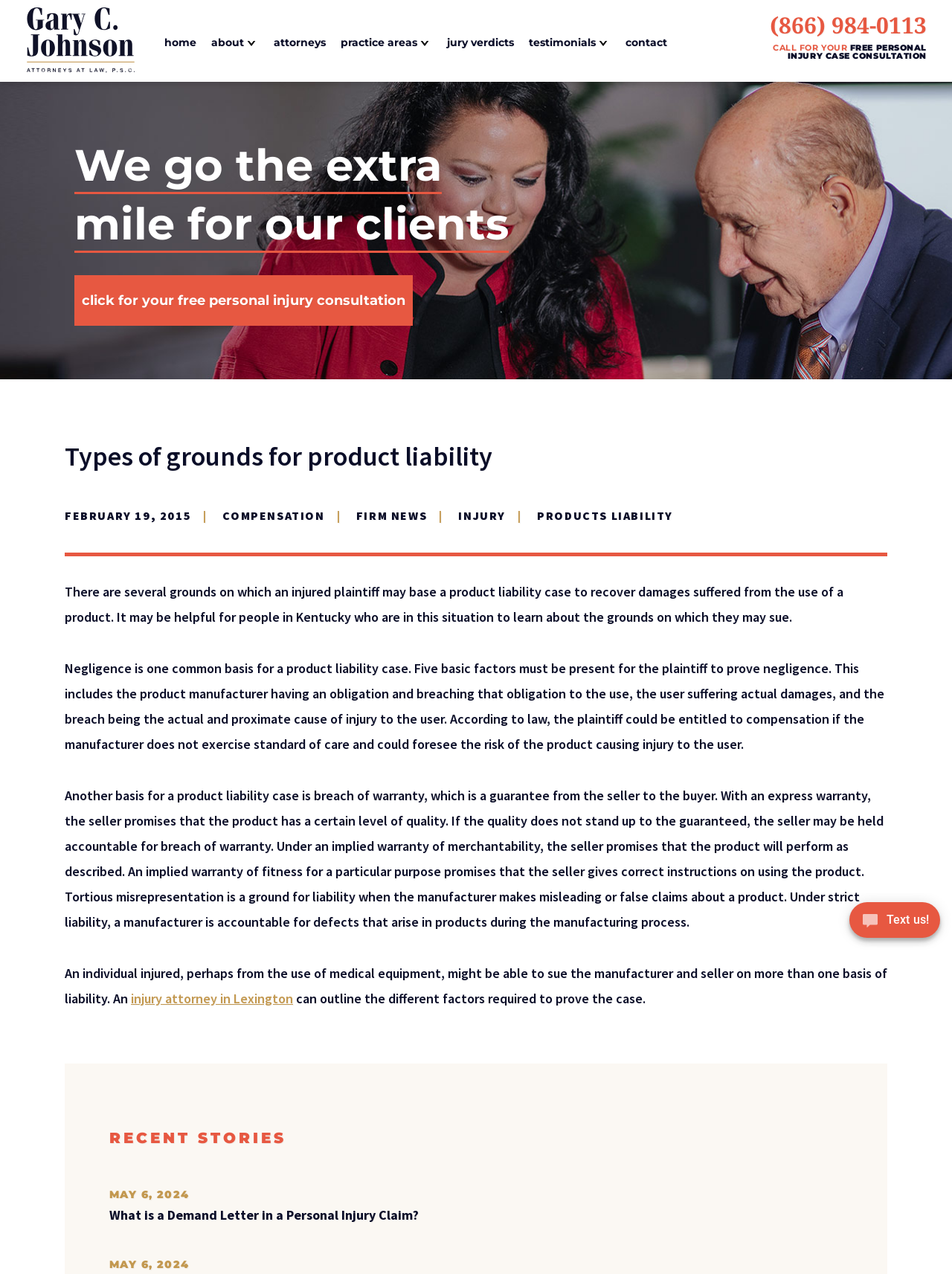Please analyze the image and provide a thorough answer to the question:
What is the main topic of the webpage?

I analyzed the content of the webpage and found that the main topic is about product liability, which is discussed in detail in the paragraphs.